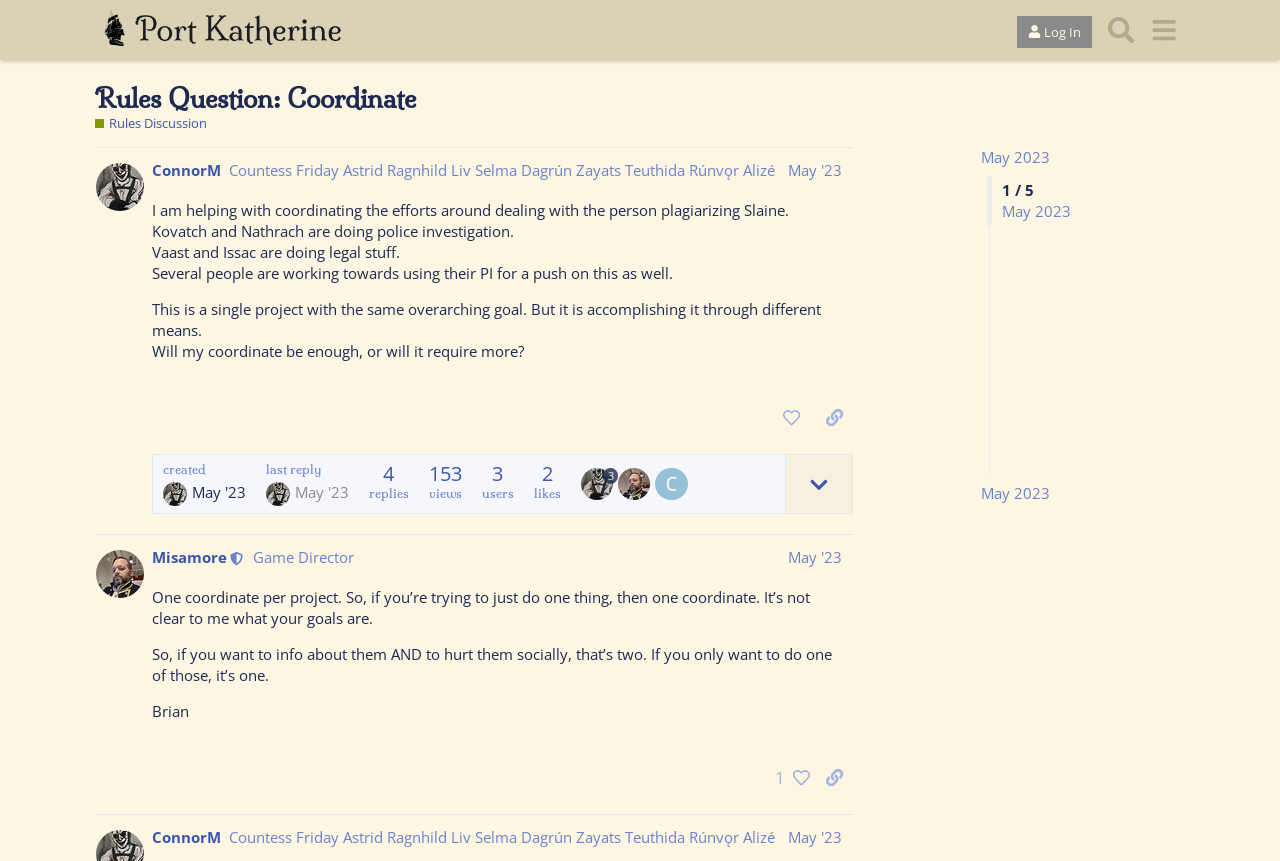What is the date of the first post?
Look at the image and respond with a single word or a short phrase.

May 17, 2023